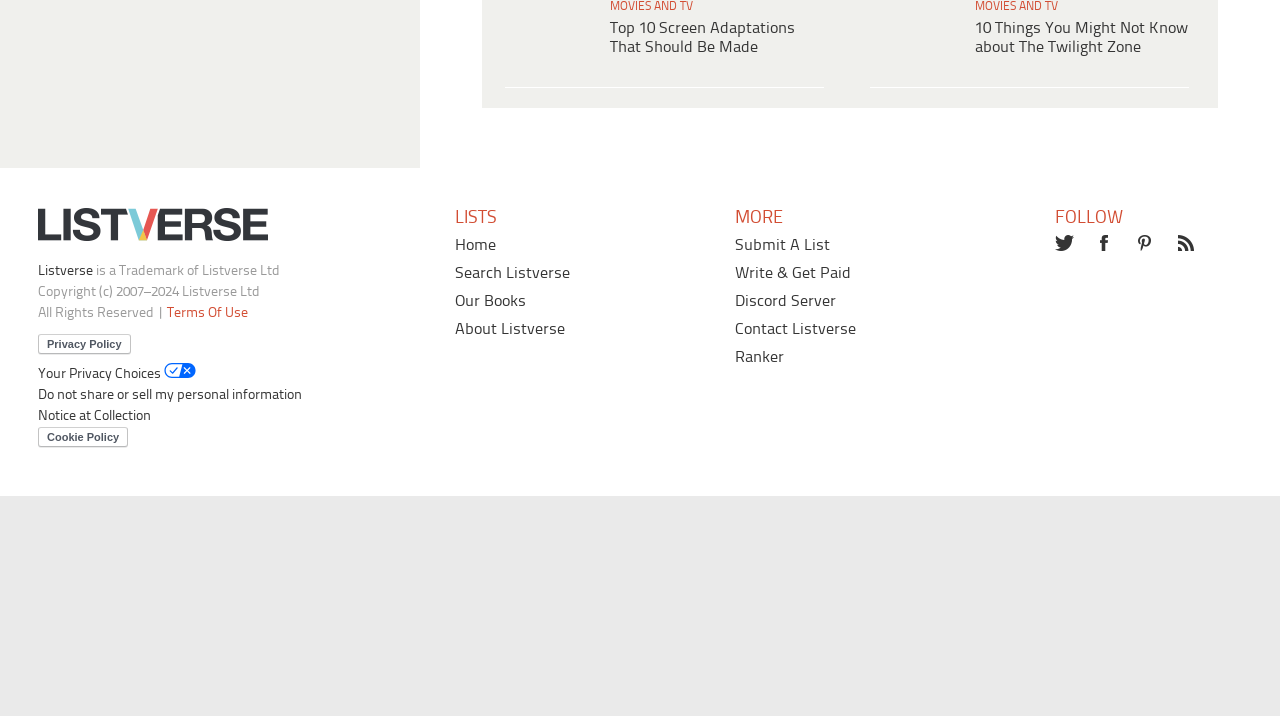Please identify the bounding box coordinates of the element I need to click to follow this instruction: "Follow on Twitter".

[0.753, 0.905, 0.769, 0.933]